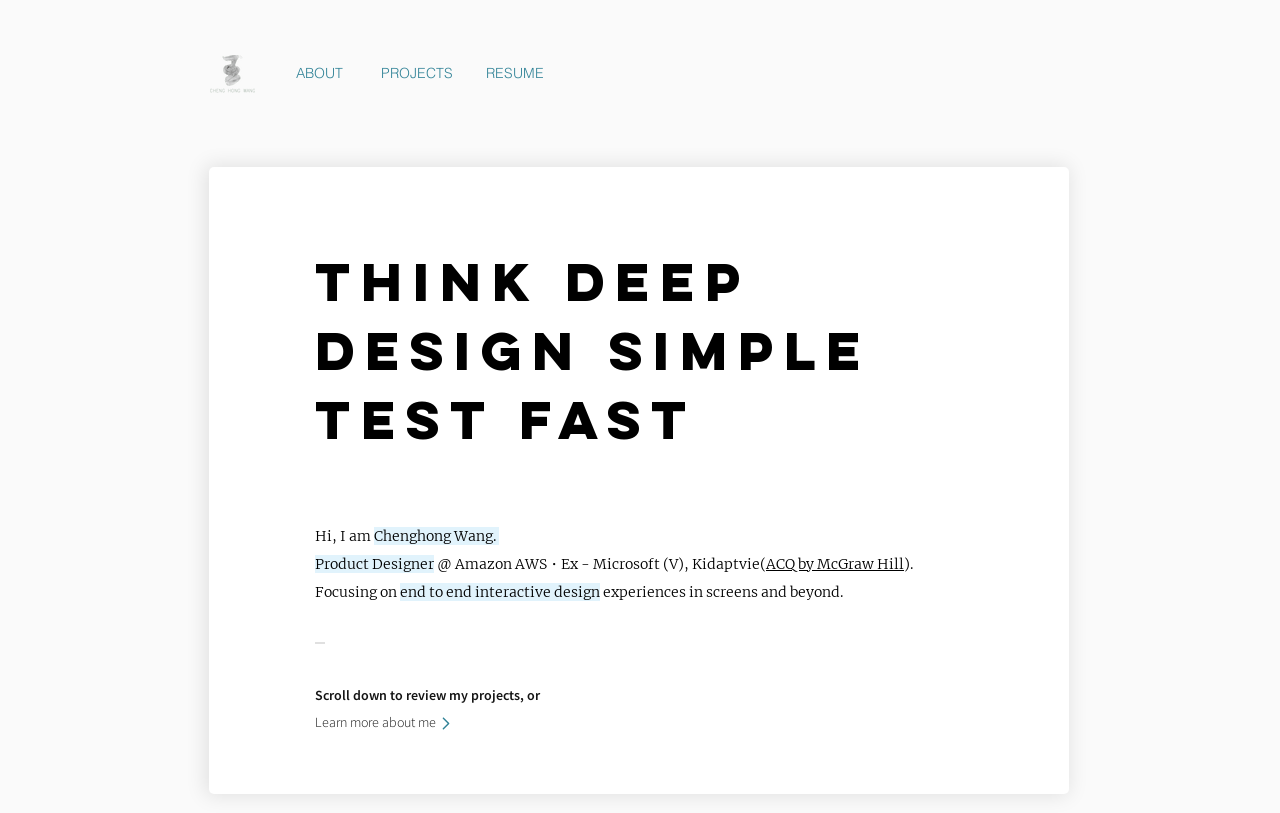Determine the main text heading of the webpage and provide its content.

Think Deep
Design Simple
Test Fast